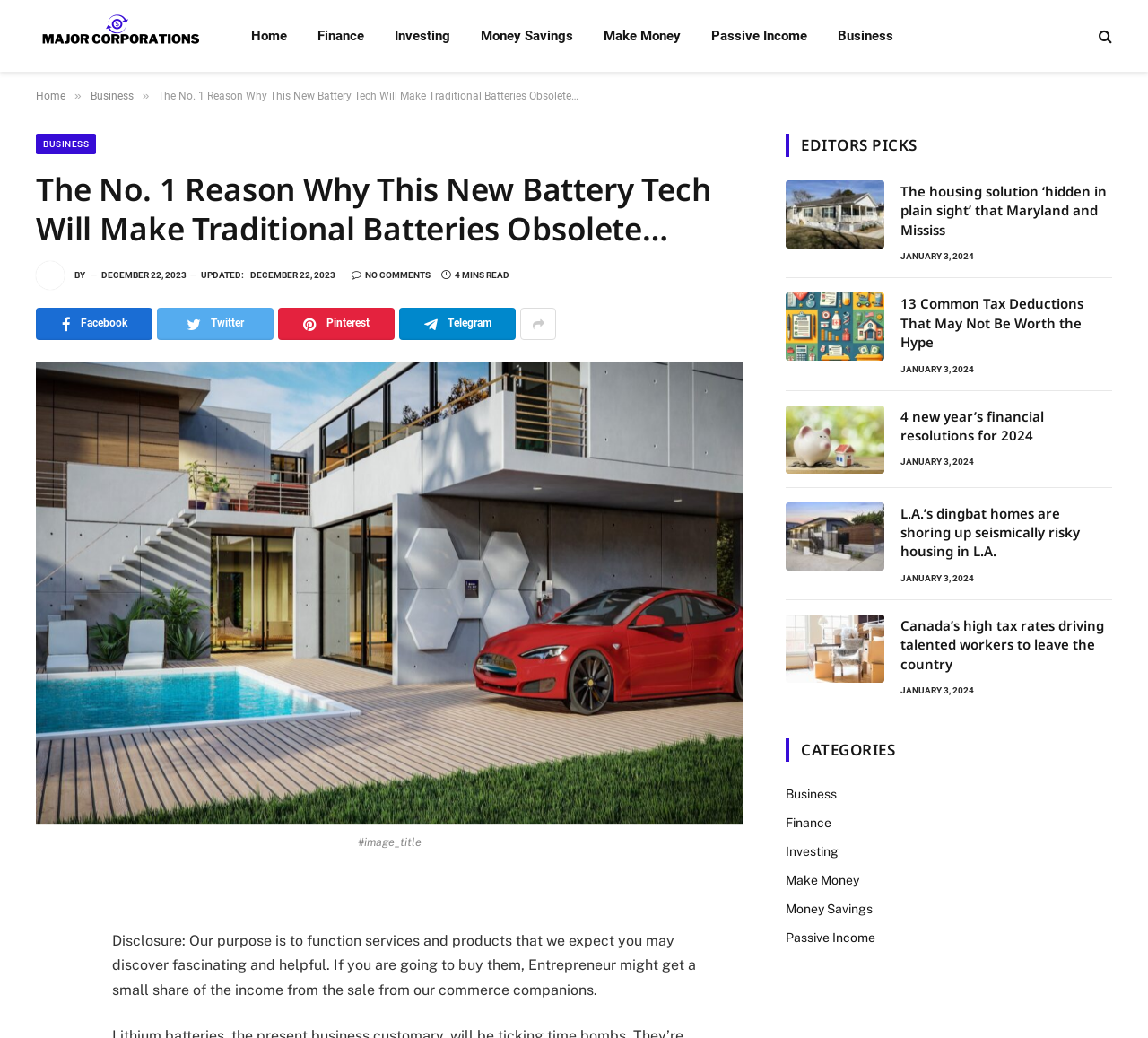What is the purpose of the website according to the disclosure statement?
Please answer the question with as much detail and depth as you can.

I read the disclosure statement at the bottom of the webpage, which states that the purpose of the website is to function services and products that the website expects users may find fascinating and helpful, and may earn a small share of income from sales through commerce partners.